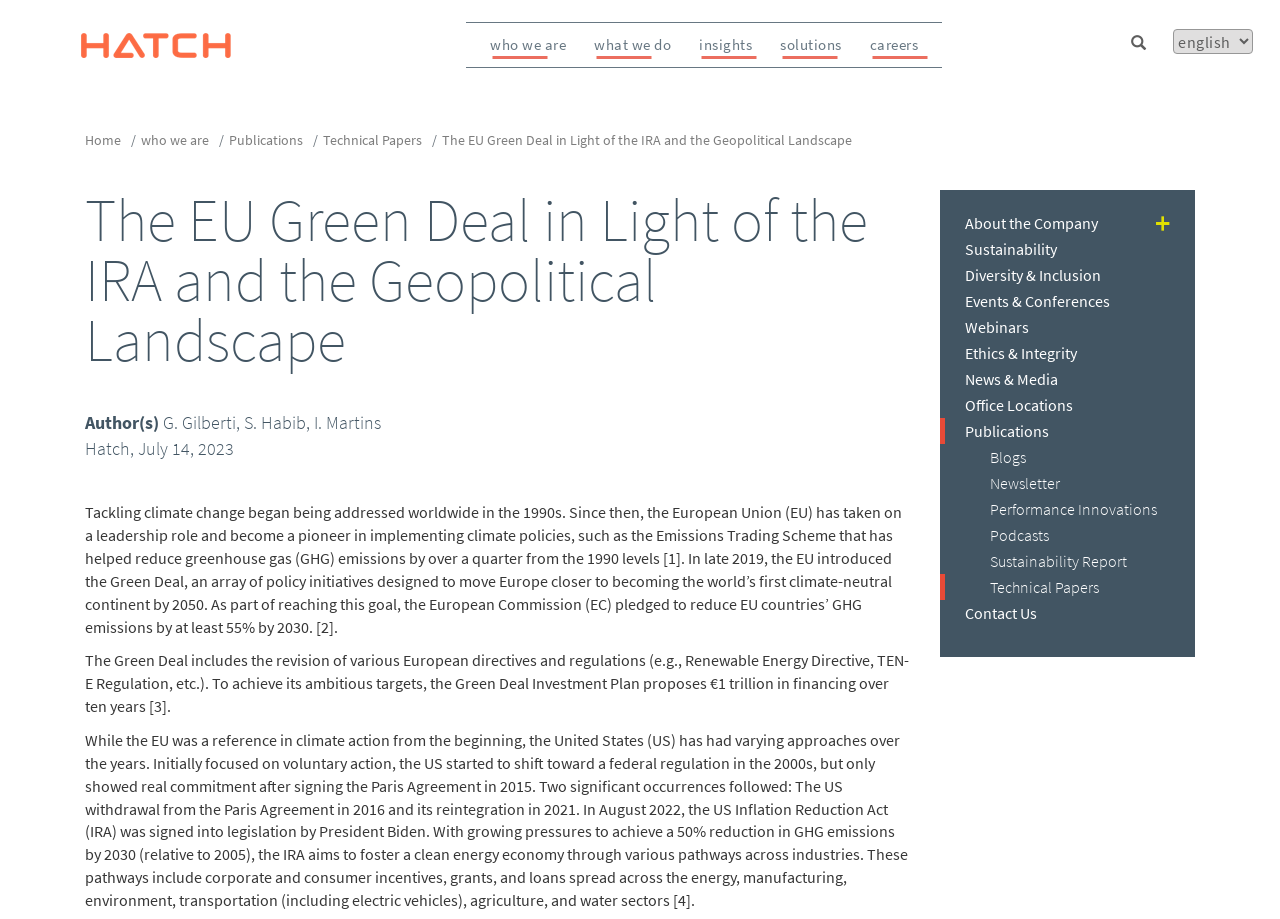Find the bounding box coordinates of the clickable area that will achieve the following instruction: "Explore features".

None